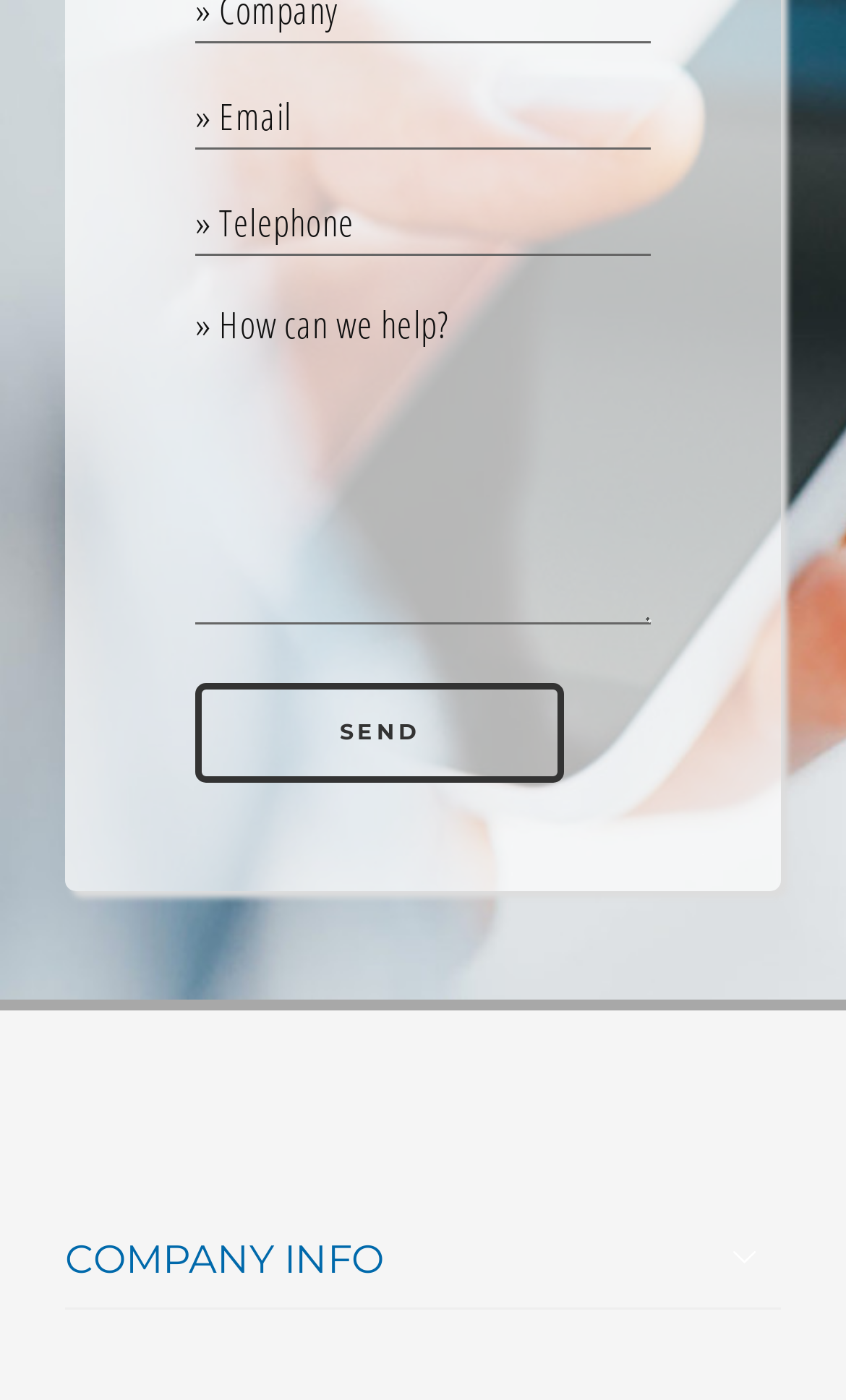Given the webpage screenshot, identify the bounding box of the UI element that matches this description: "value="Send"".

[0.231, 0.488, 0.667, 0.559]